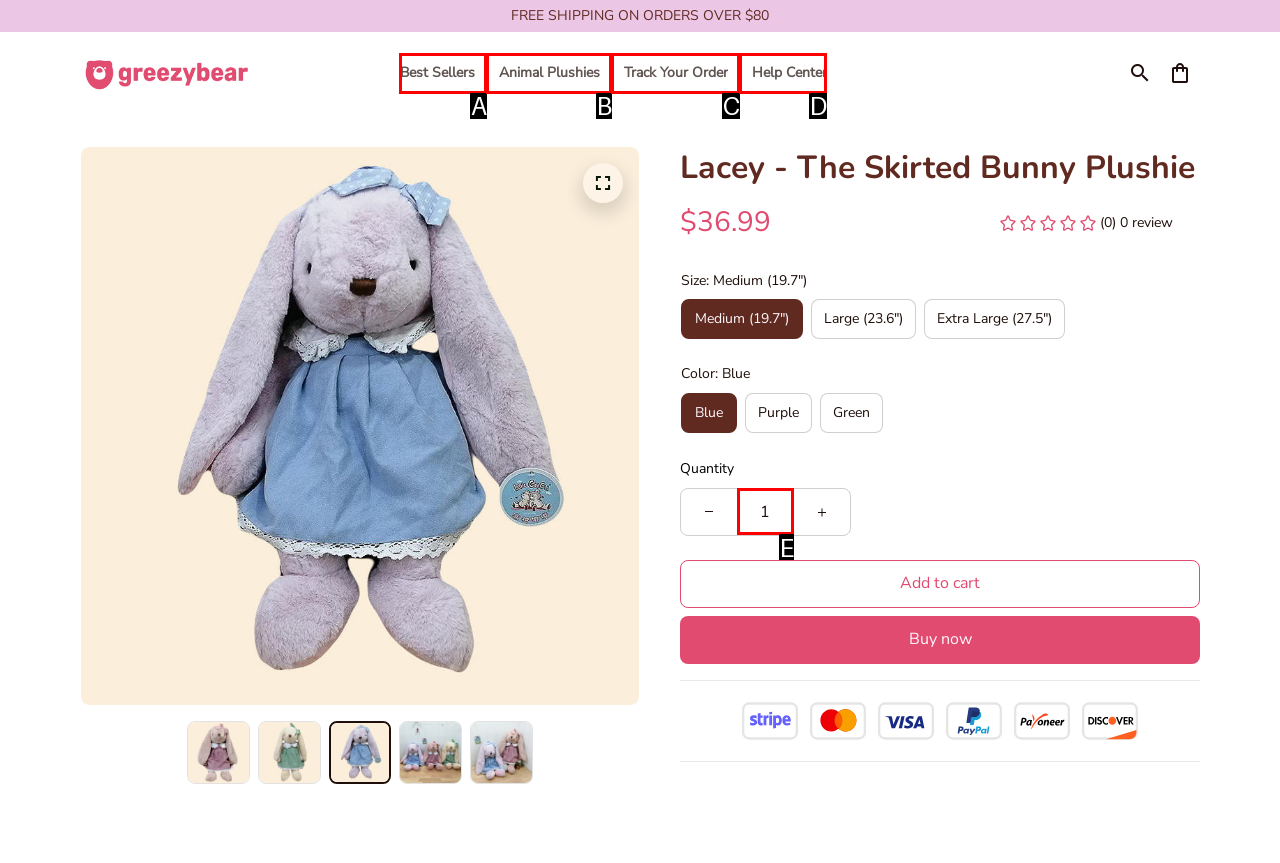Tell me which one HTML element best matches the description: Track Your Order Answer with the option's letter from the given choices directly.

C